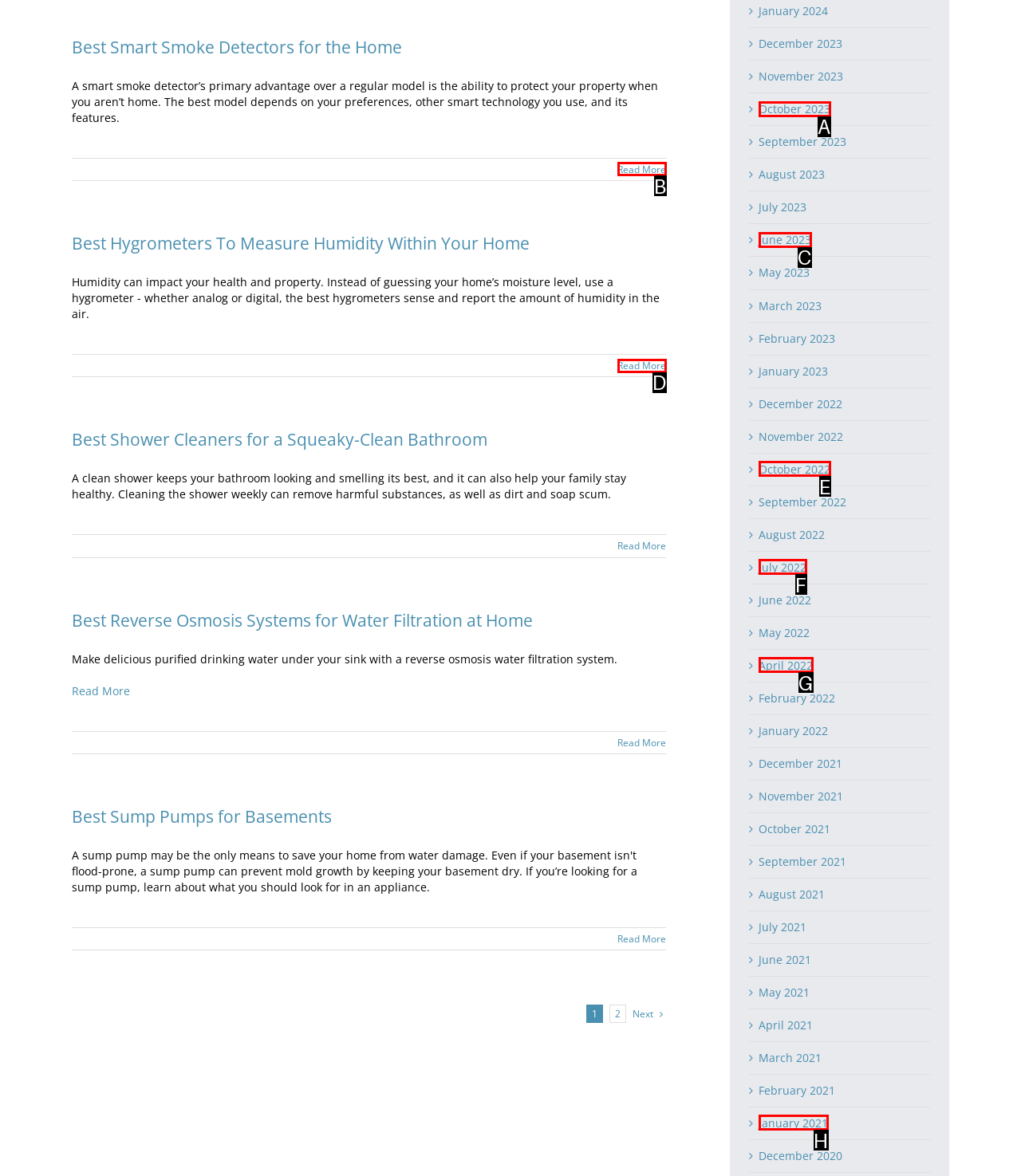Given the description: October 2022, choose the HTML element that matches it. Indicate your answer with the letter of the option.

E